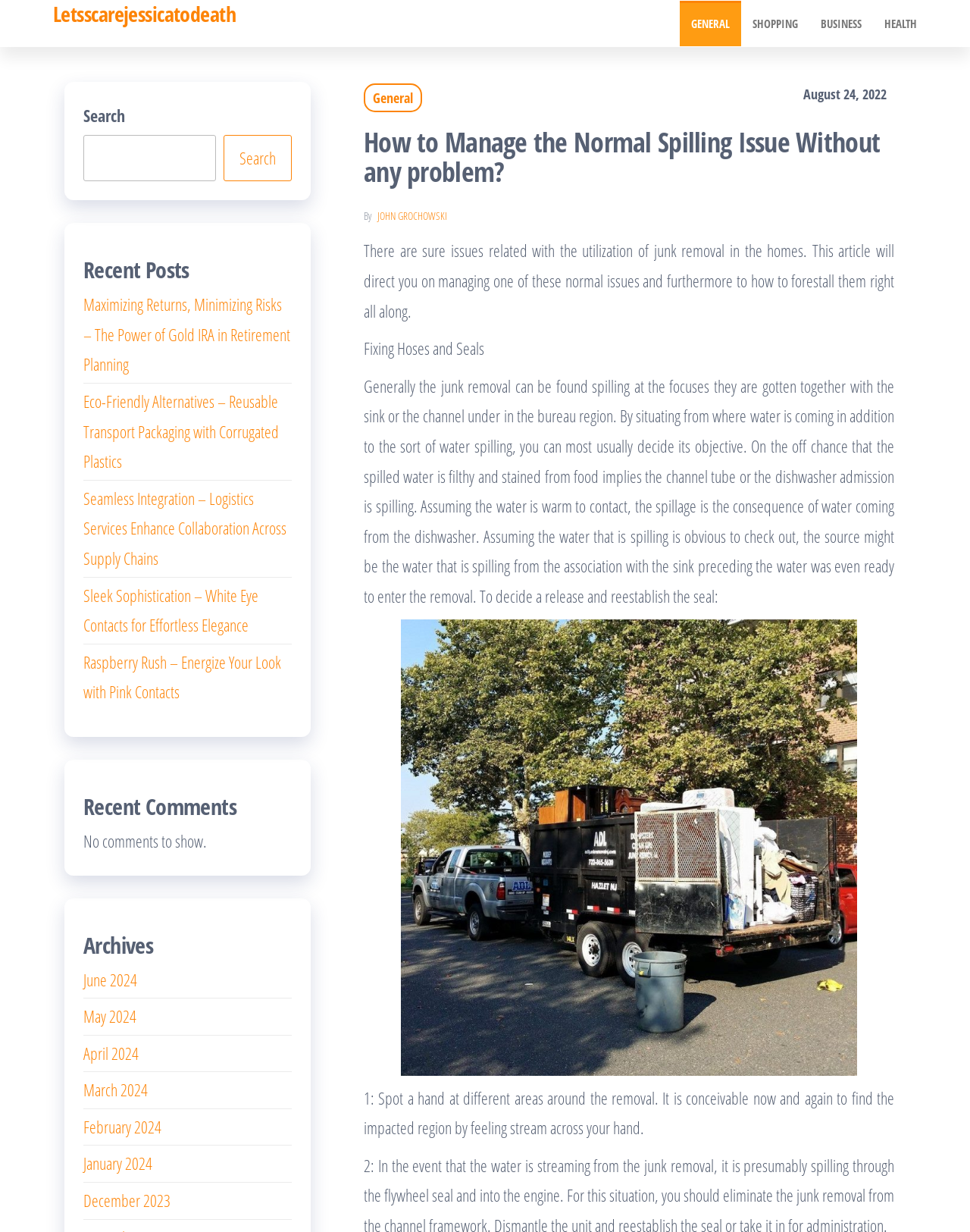Identify the bounding box for the element characterized by the following description: "Health".

[0.9, 0.001, 0.957, 0.038]